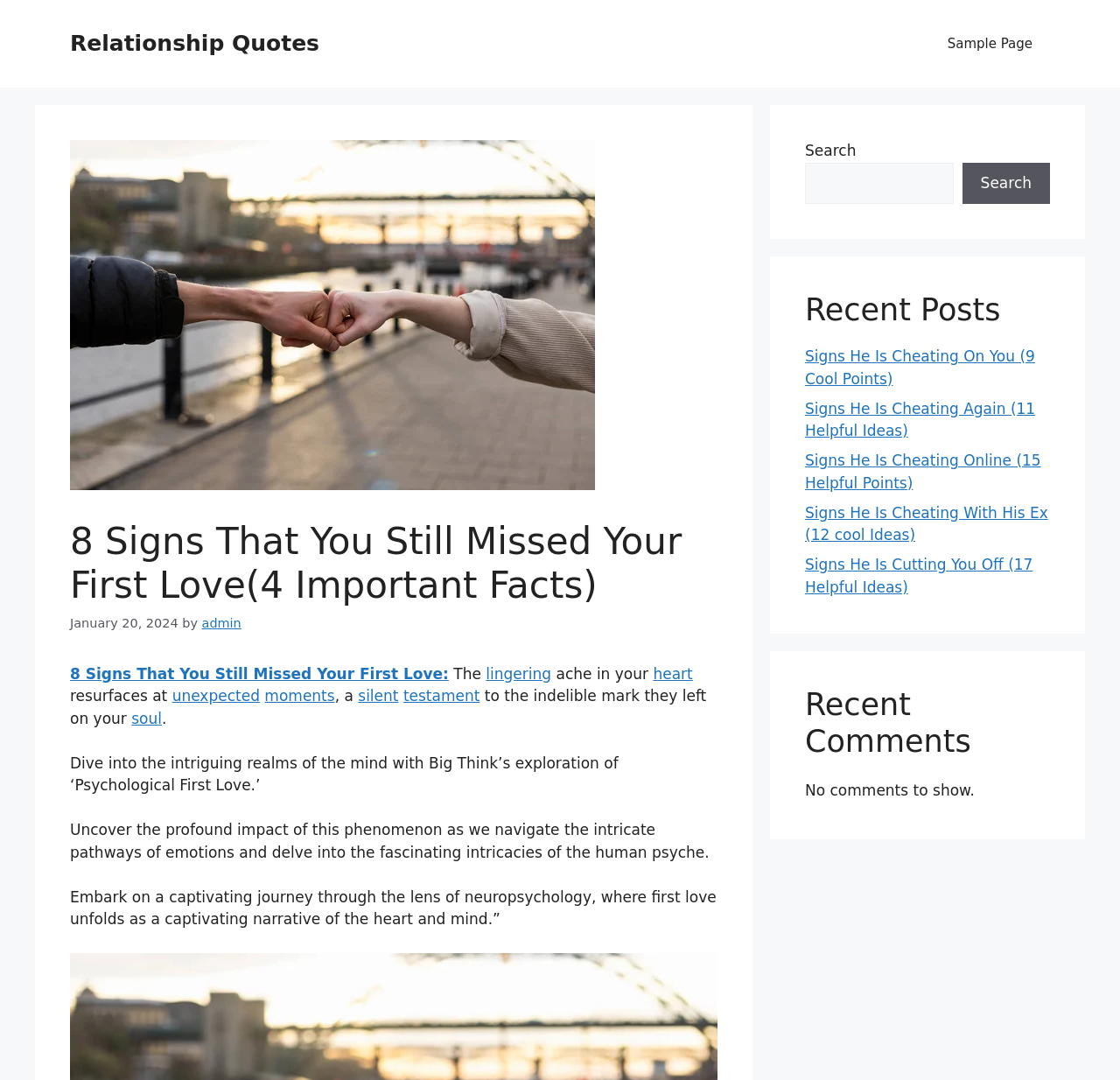Please locate the bounding box coordinates of the region I need to click to follow this instruction: "View the 'Signs He Is Cheating On You' post".

[0.719, 0.322, 0.924, 0.359]